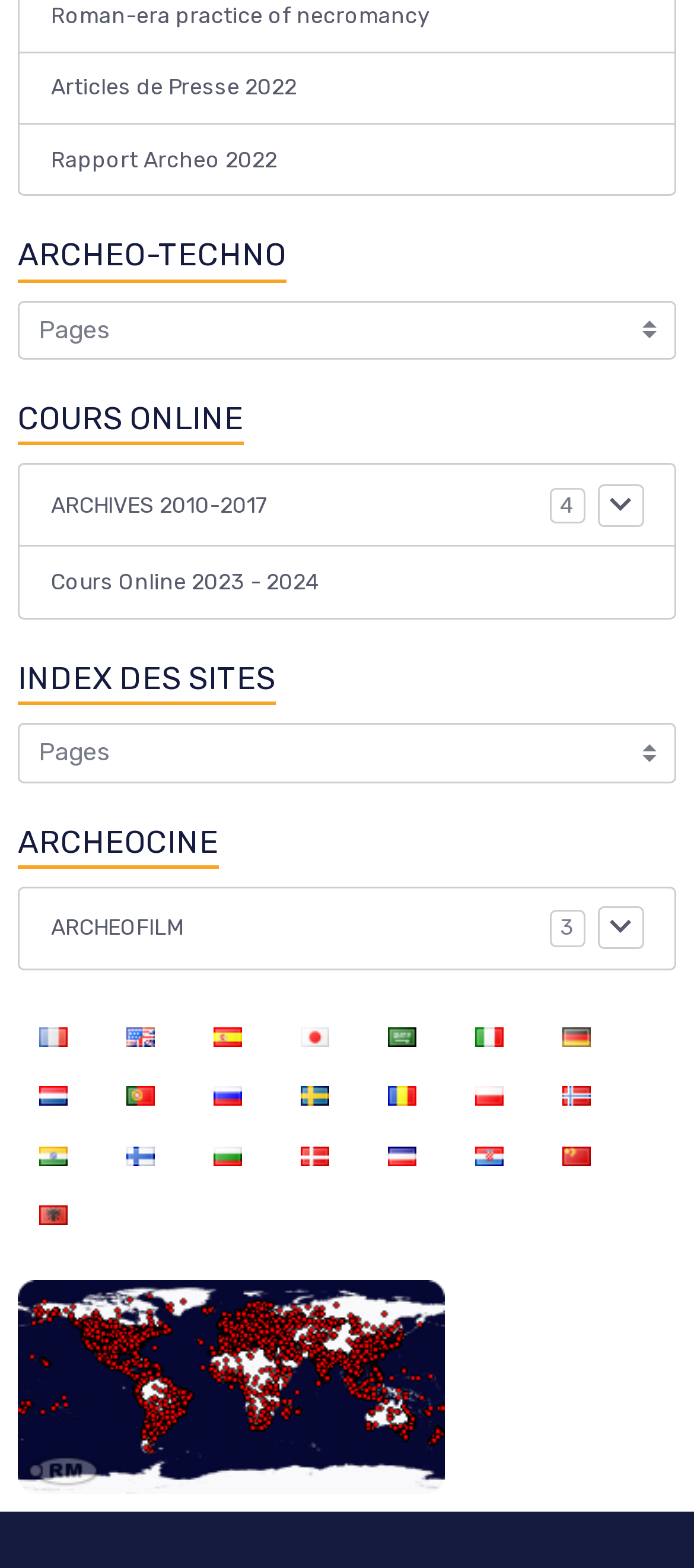Answer in one word or a short phrase: 
What is the last link on the webpage?

Albanian